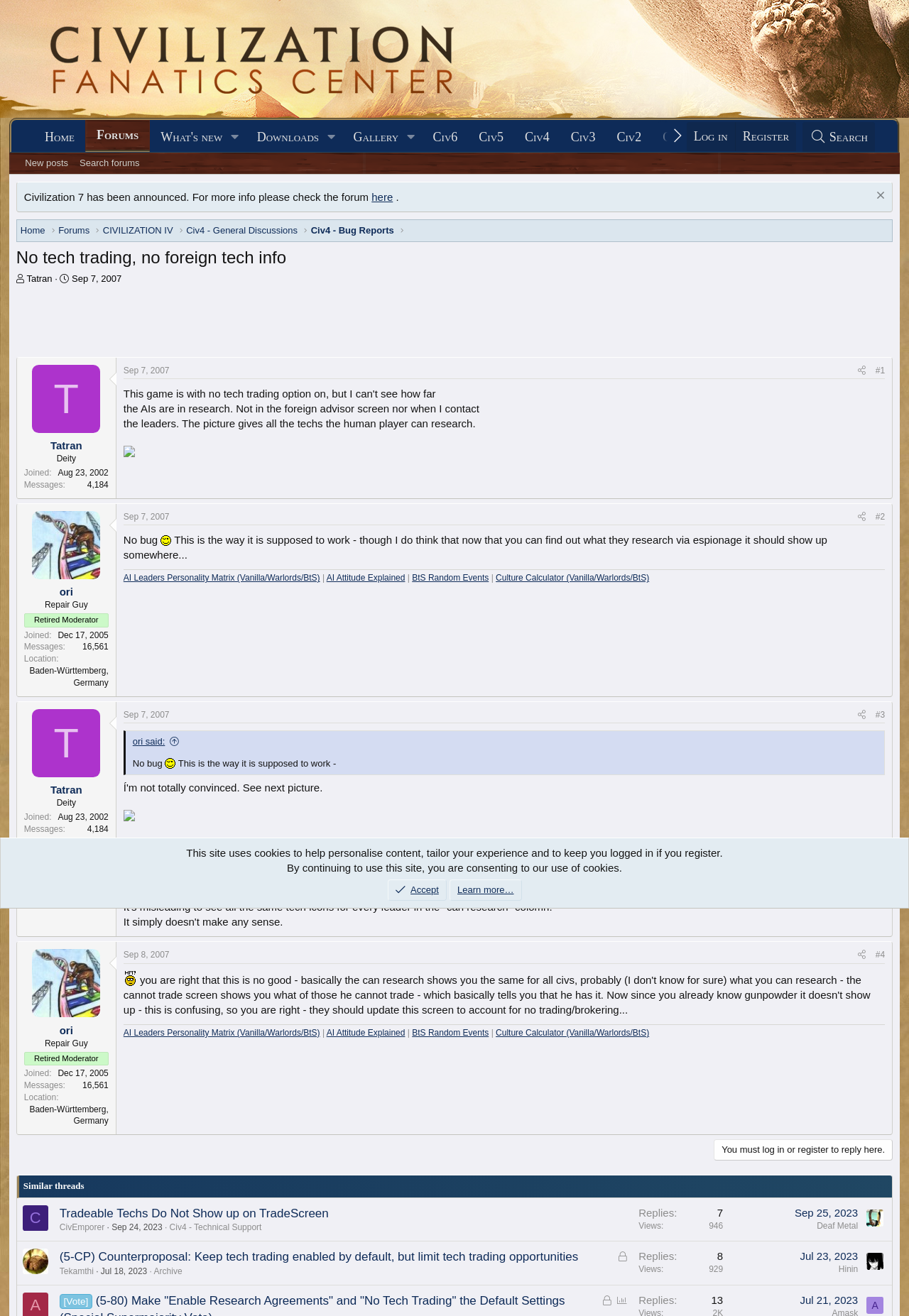Identify and provide the main heading of the webpage.

No tech trading, no foreign tech info